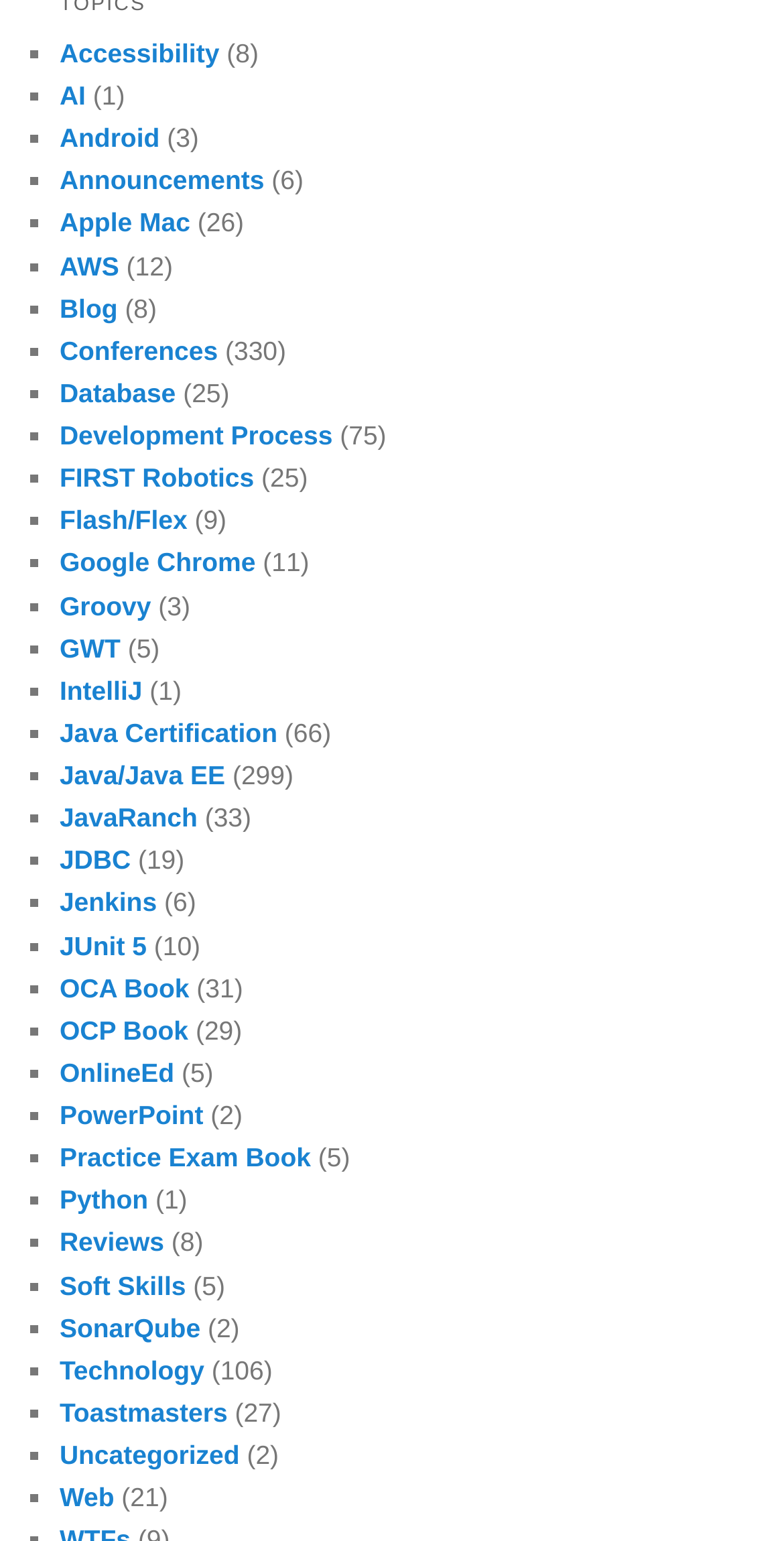Please determine the bounding box coordinates of the area that needs to be clicked to complete this task: 'Visit Apple Mac page'. The coordinates must be four float numbers between 0 and 1, formatted as [left, top, right, bottom].

[0.076, 0.135, 0.243, 0.155]